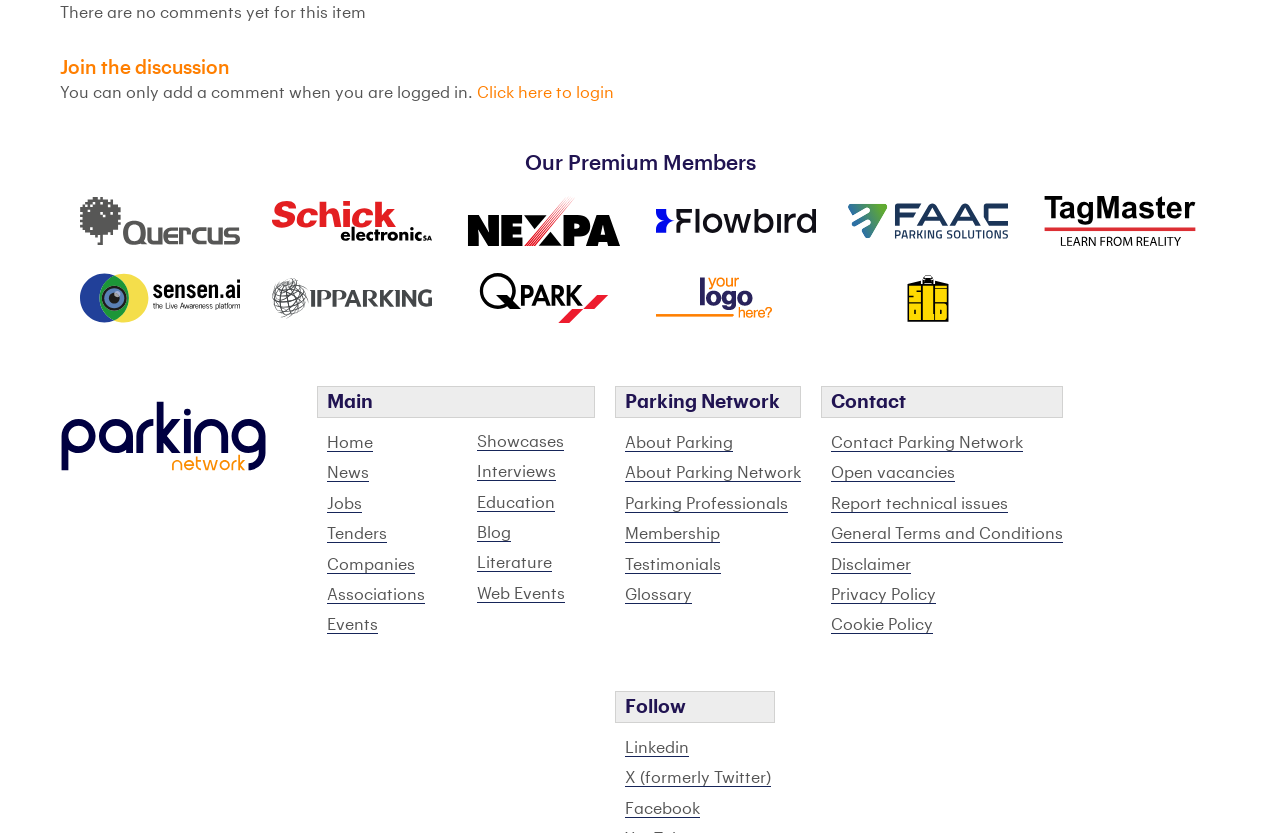Please reply with a single word or brief phrase to the question: 
What type of companies are listed on this webpage?

Parking companies